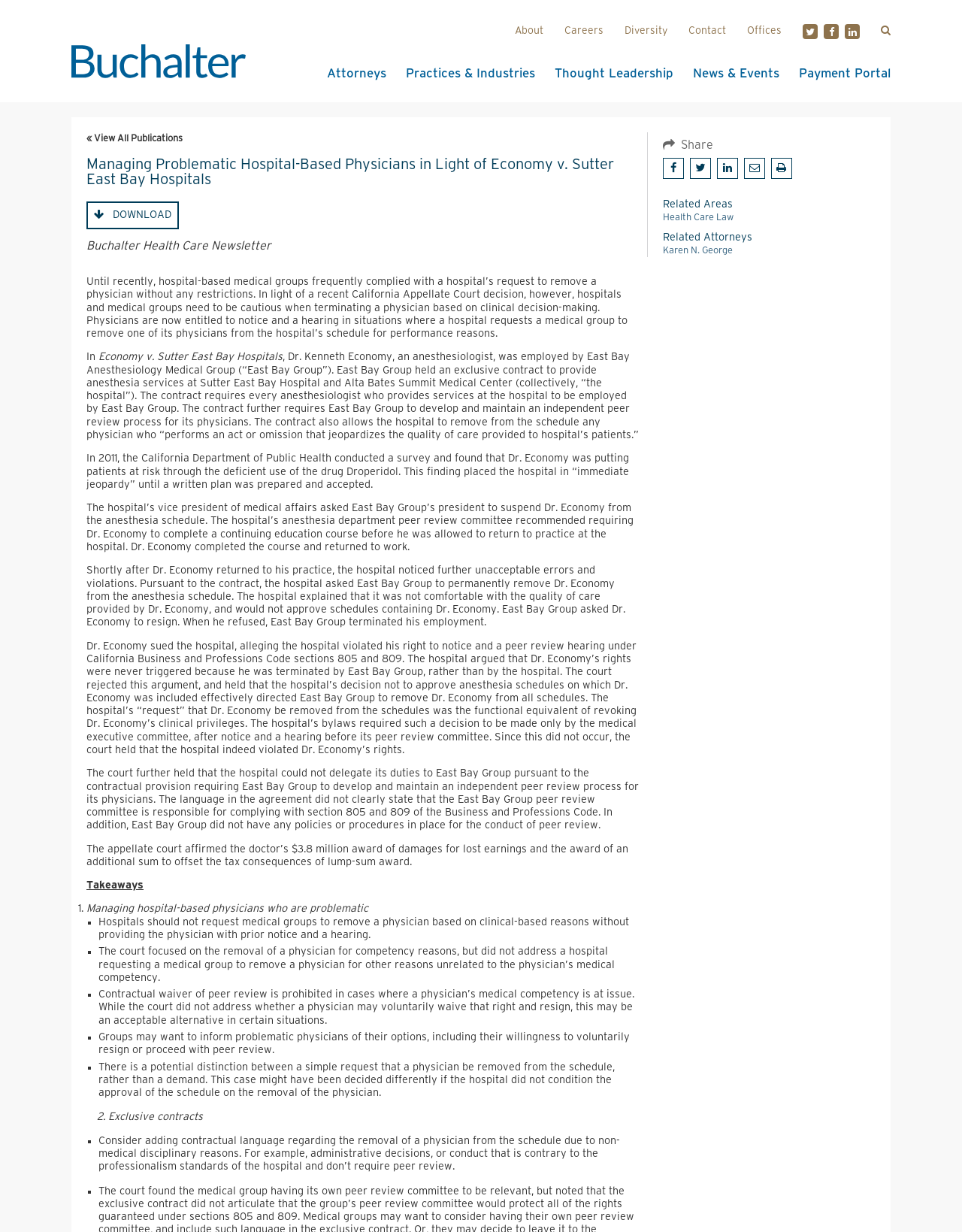Find the bounding box coordinates of the element to click in order to complete the given instruction: "Click on the 'About' link."

[0.535, 0.021, 0.565, 0.031]